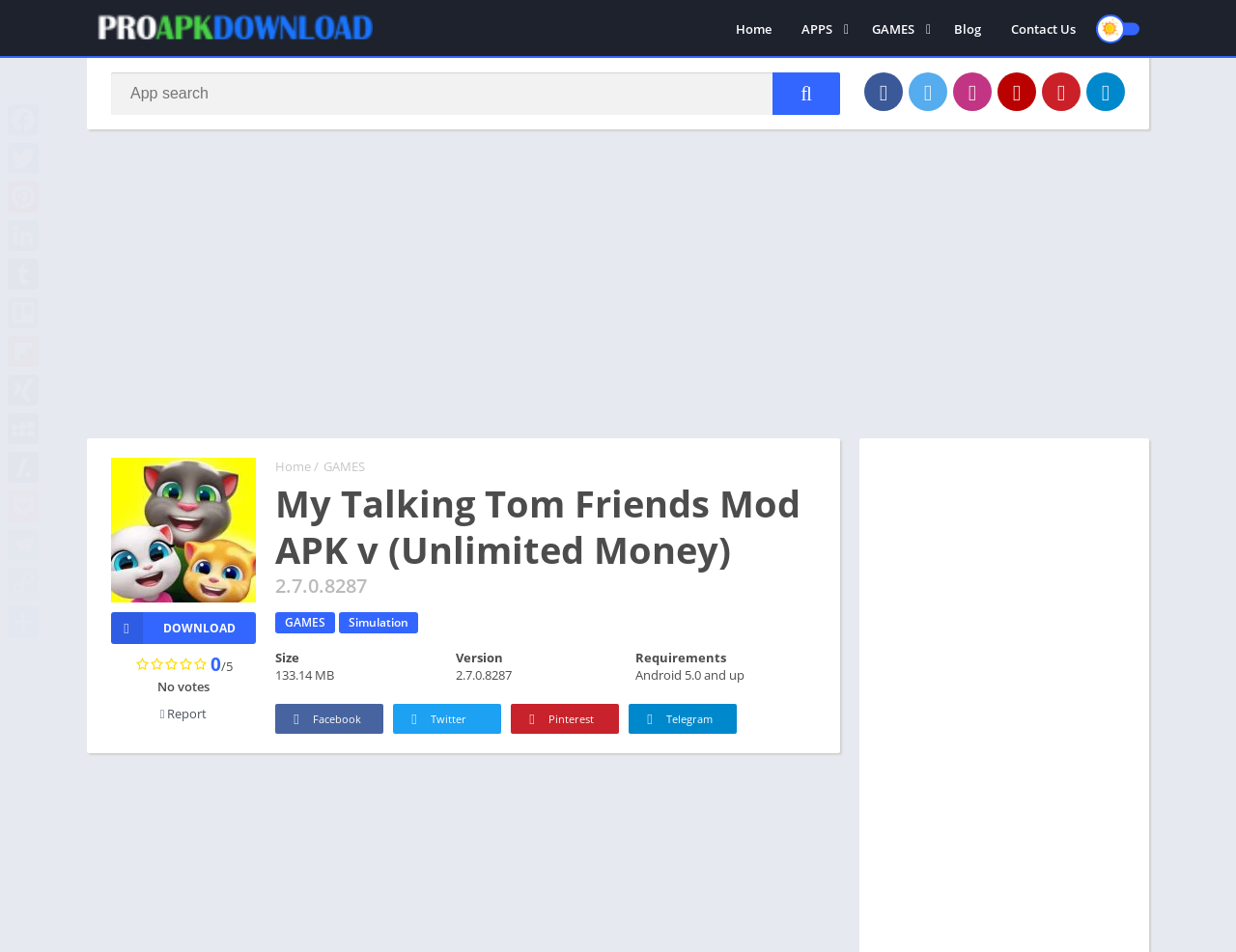Identify the bounding box for the described UI element. Provide the coordinates in (top-left x, top-left y, bottom-right x, bottom-right y) format with values ranging from 0 to 1: Travel & Local

[0.637, 0.565, 0.777, 0.596]